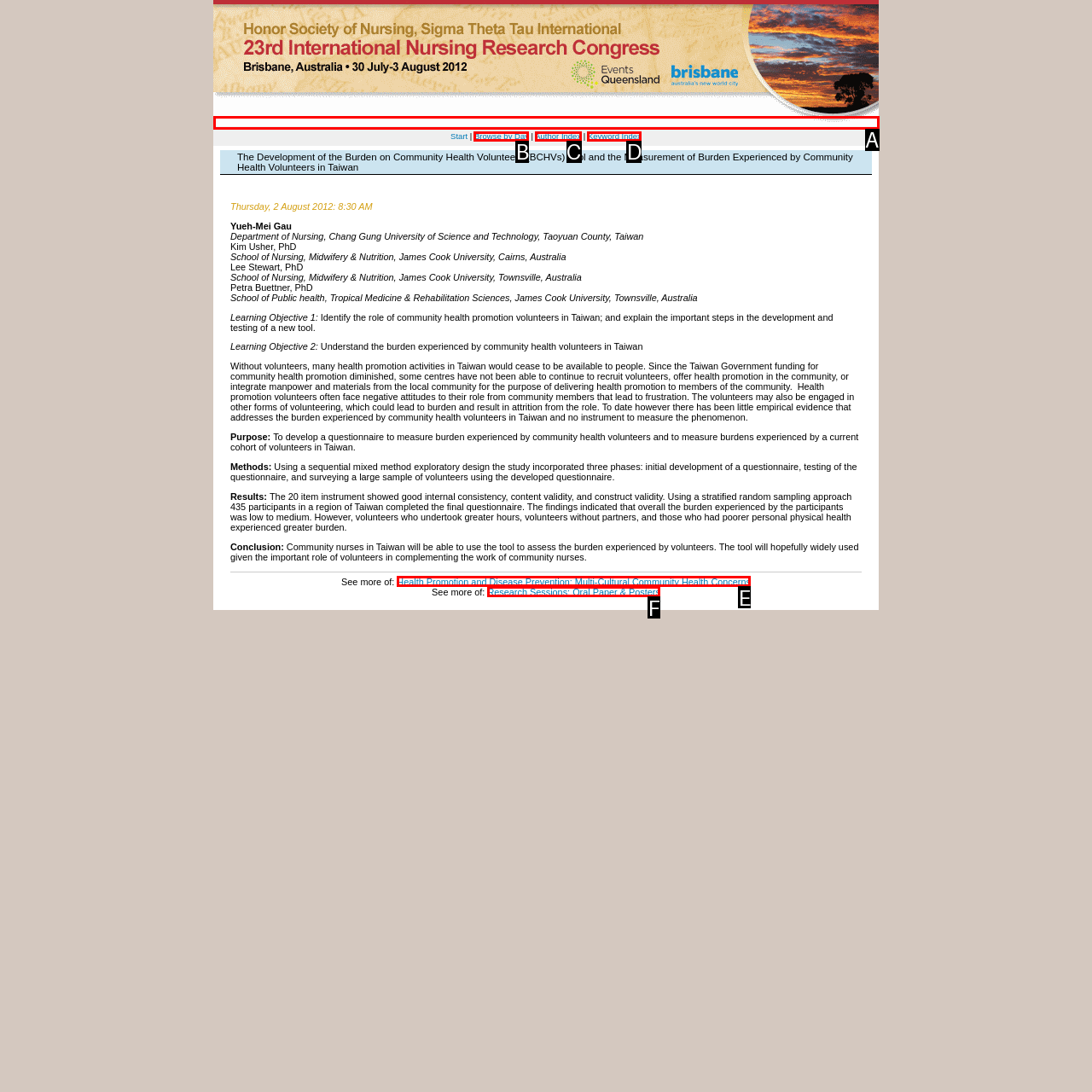From the given choices, identify the element that matches: Browse by Day
Answer with the letter of the selected option.

B